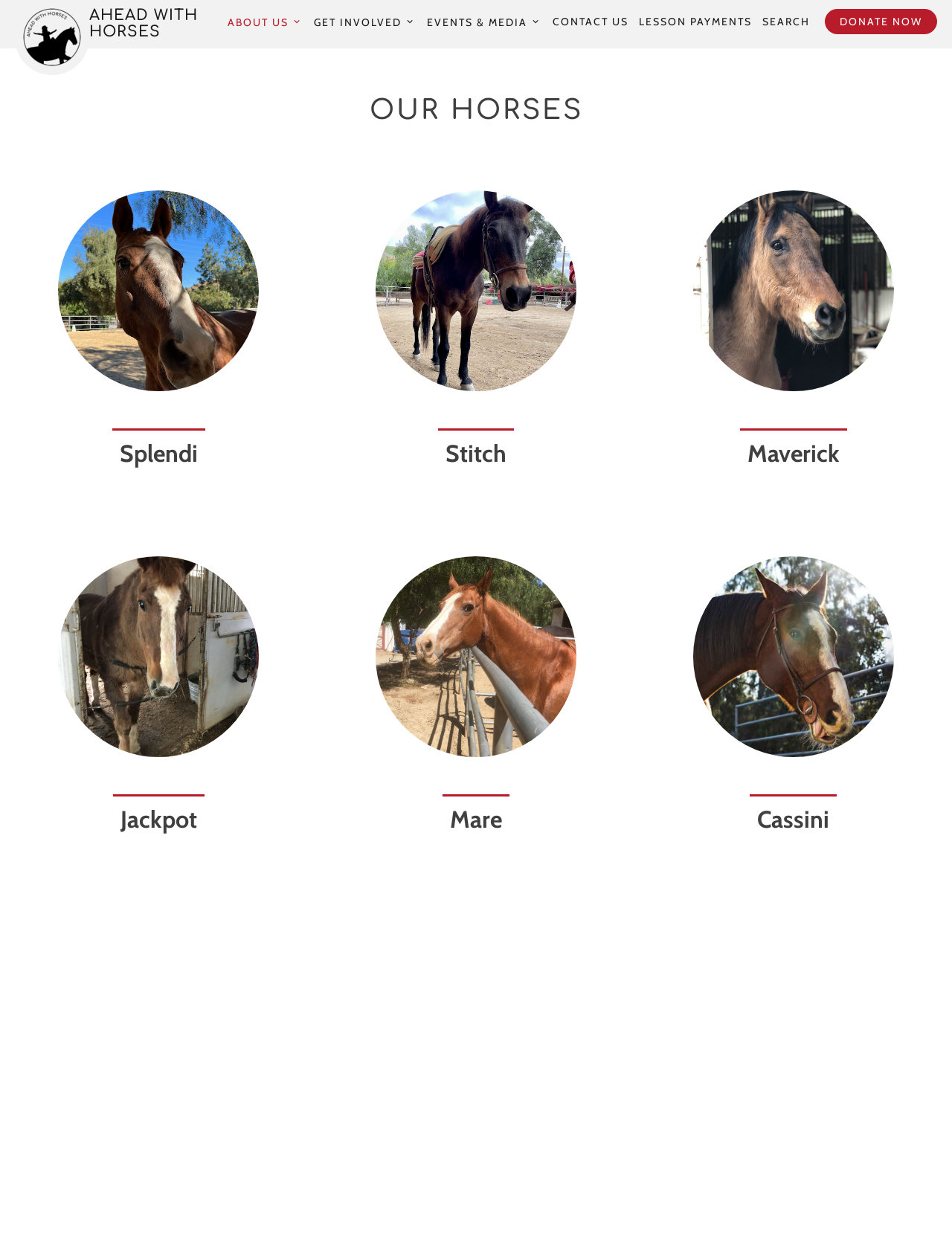Provide your answer in one word or a succinct phrase for the question: 
What is the name of the horse that worked in a lesson program for about 10 years?

Jackpot